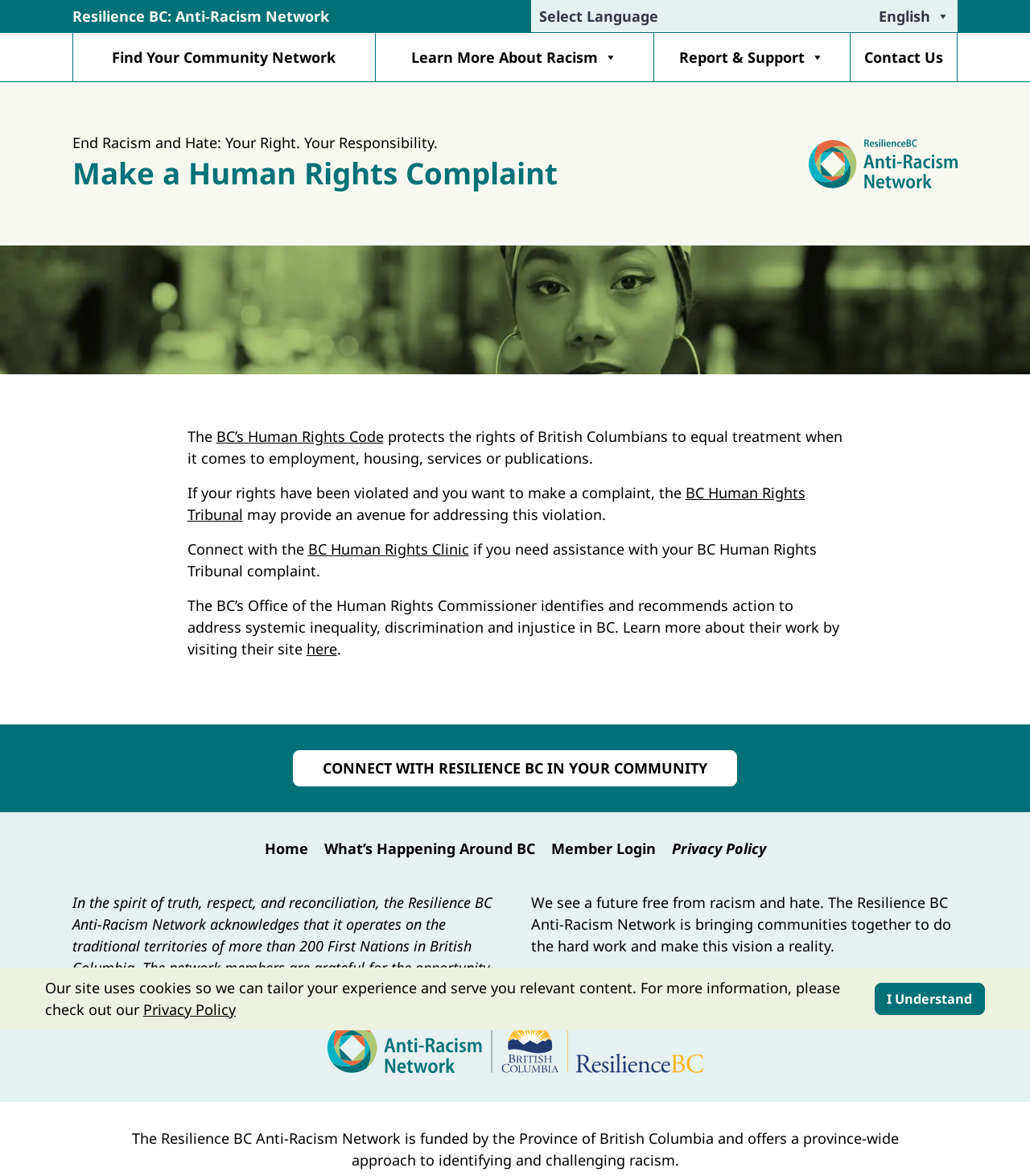Can you determine the main header of this webpage?

Make a Human Rights Complaint